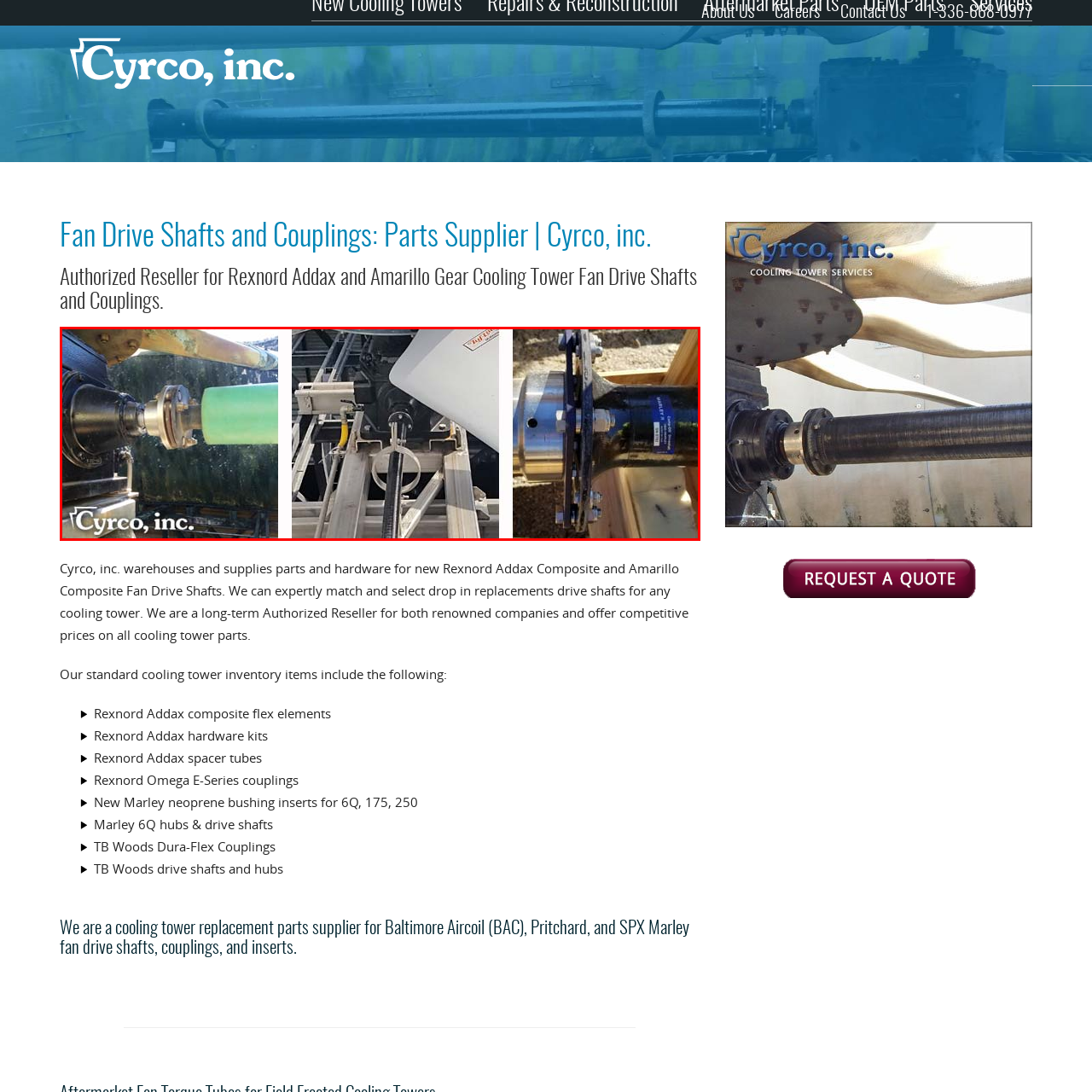What is the purpose of the coupling mechanism?
Consider the details within the red bounding box and provide a thorough answer to the question.

The caption describes the leftmost section of the image as a detailed view of a connection point featuring a coupling mechanism, which likely ensures efficient power transfer in cooling applications.